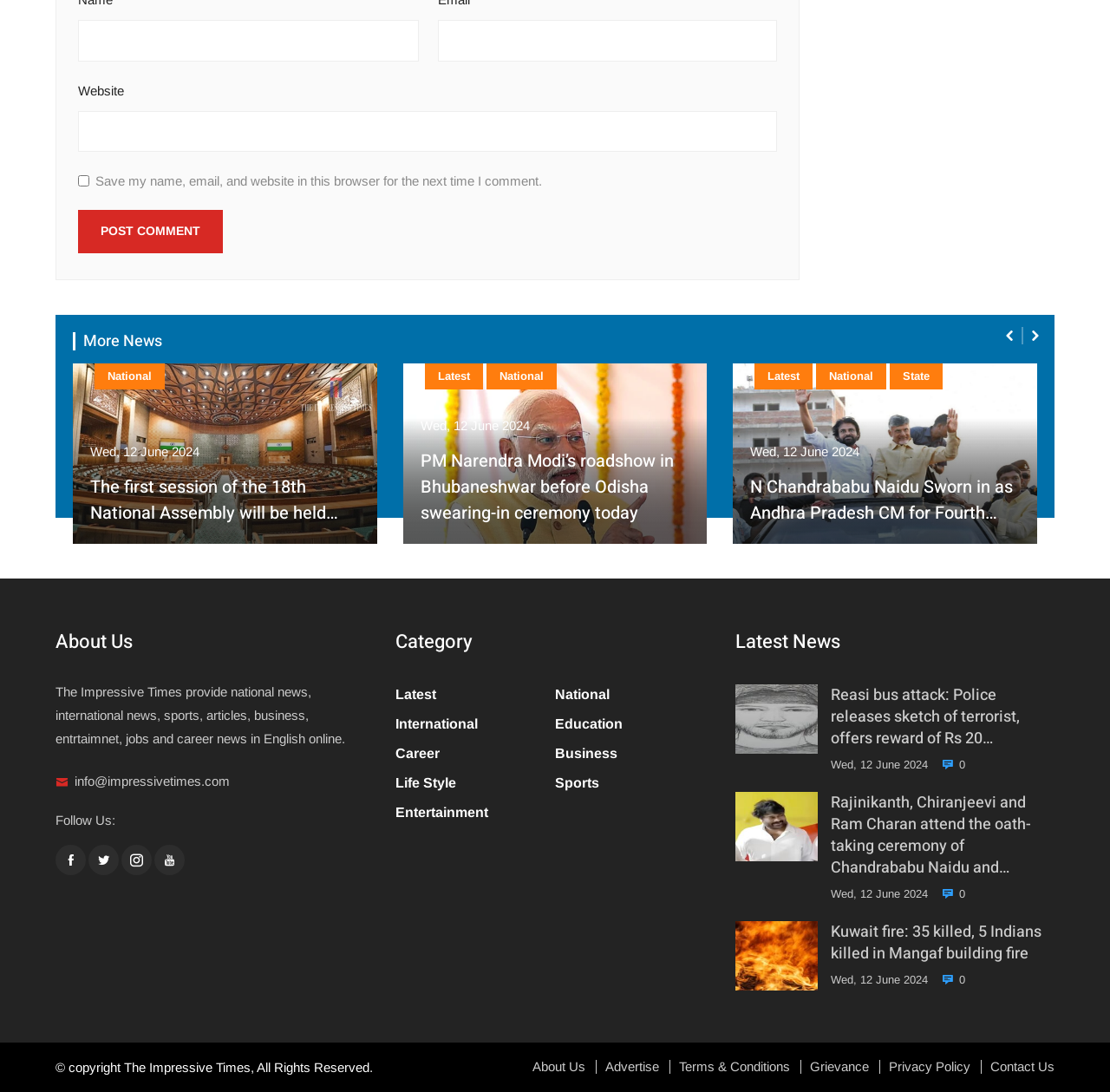Show me the bounding box coordinates of the clickable region to achieve the task as per the instruction: "Enter your name".

[0.07, 0.018, 0.377, 0.056]